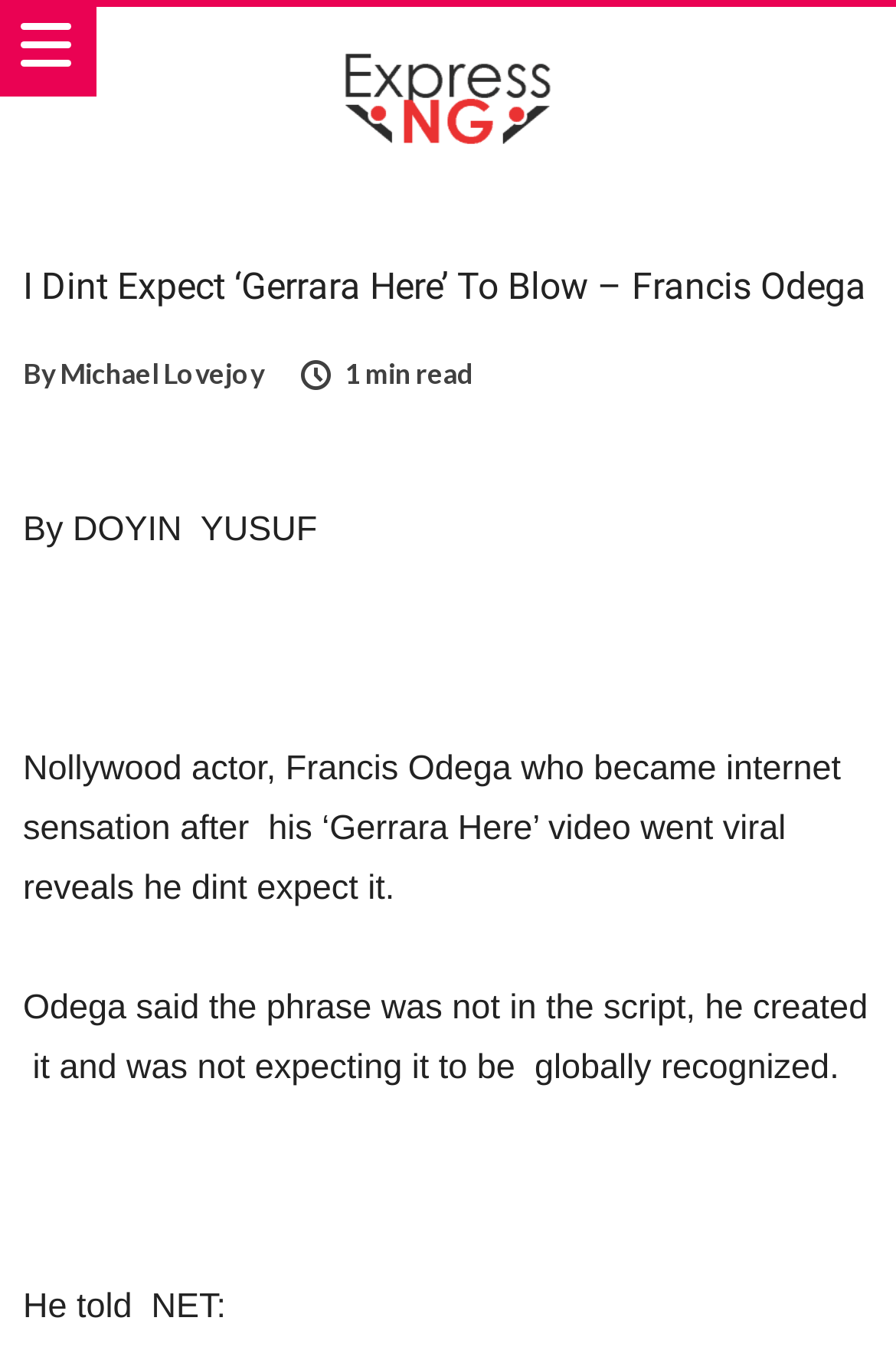Please examine the image and answer the question with a detailed explanation:
How long does it take to read the article?

The article mentions '1 min read' at the top, indicating that it takes approximately one minute to read the entire article.